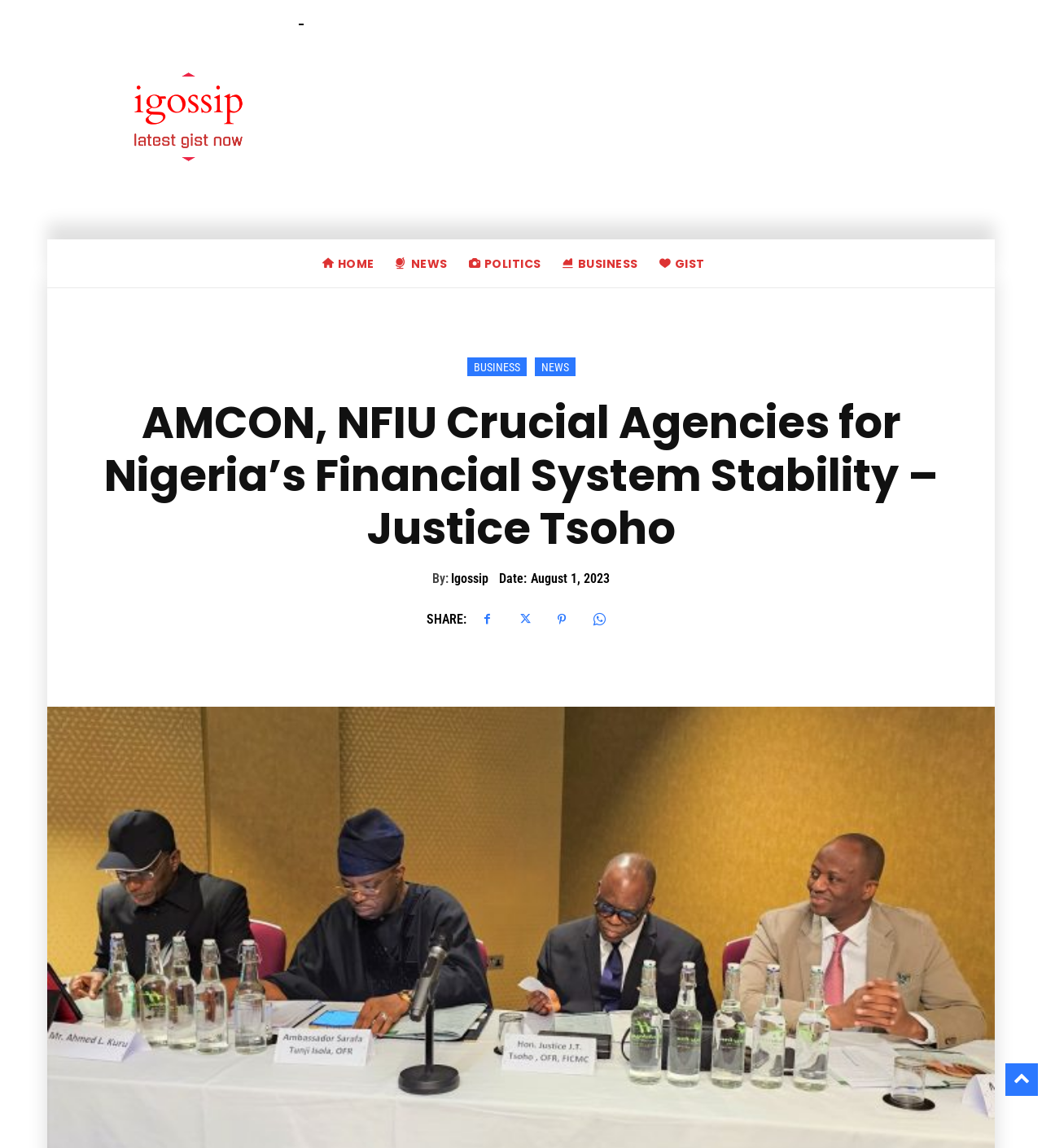Please identify the bounding box coordinates of the element on the webpage that should be clicked to follow this instruction: "Click the POLITICS link". The bounding box coordinates should be given as four float numbers between 0 and 1, formatted as [left, top, right, bottom].

[0.453, 0.209, 0.531, 0.251]